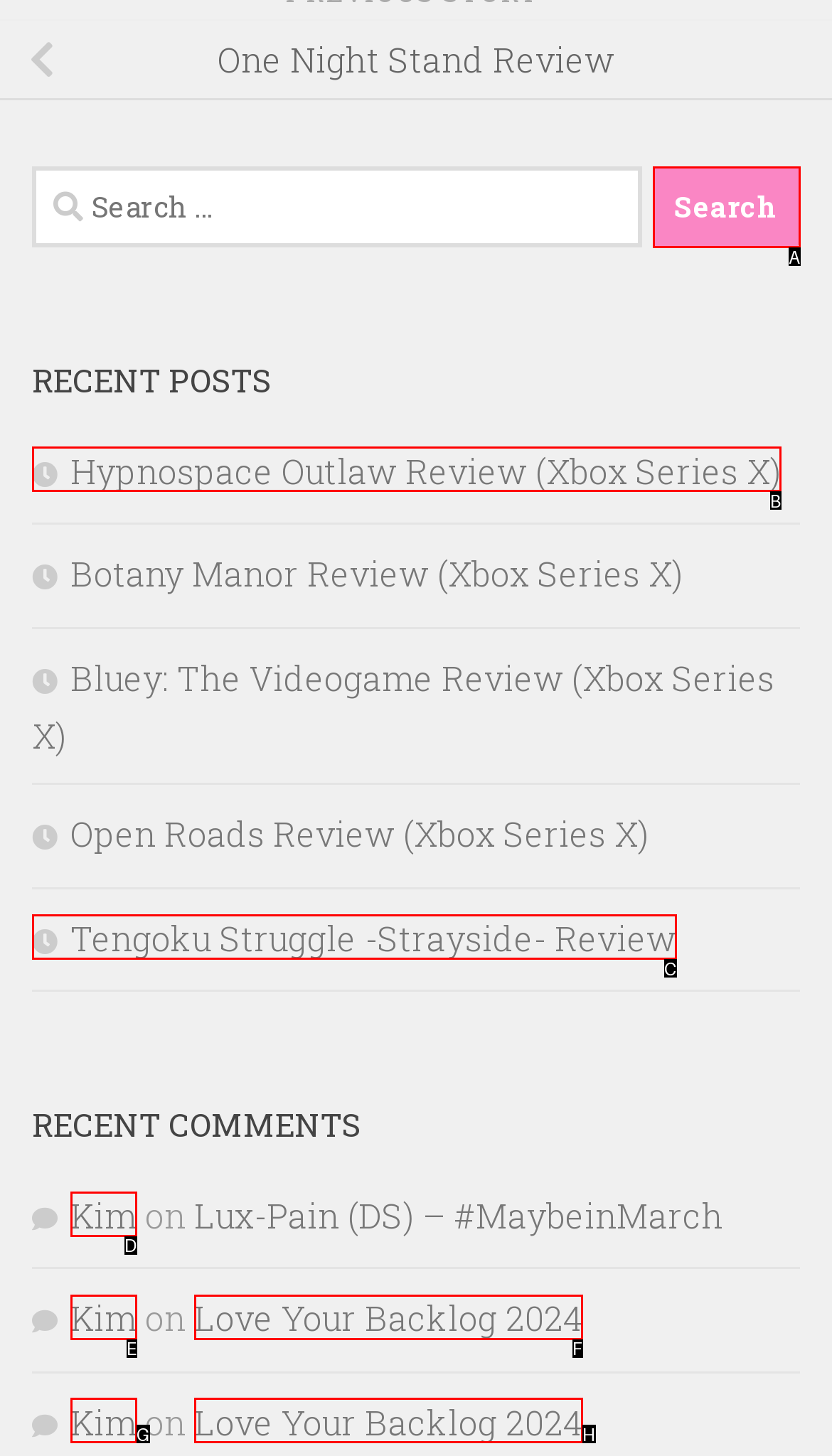Identify the HTML element that corresponds to the description: Kim Provide the letter of the matching option directly from the choices.

G